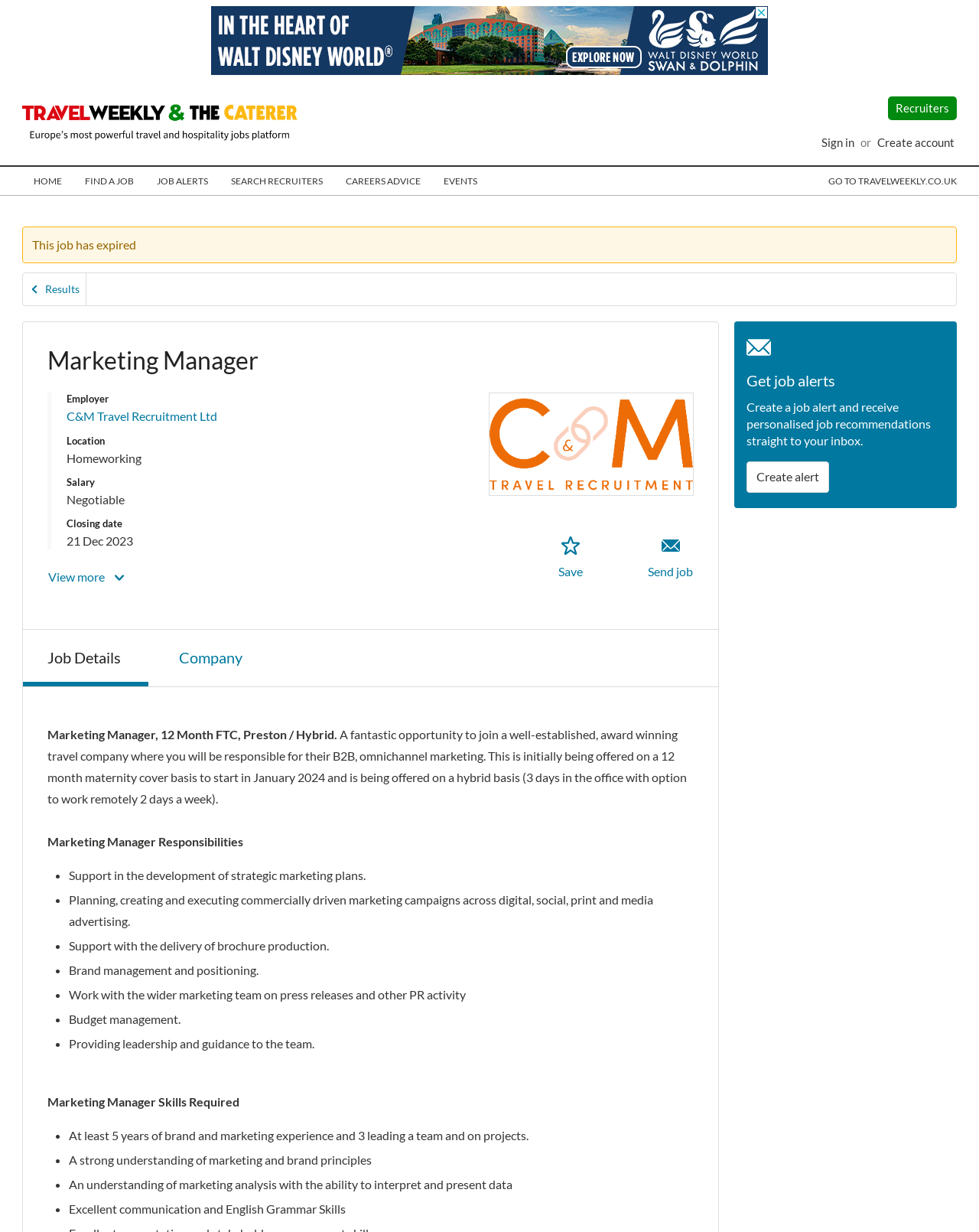Please find the bounding box coordinates of the element that needs to be clicked to perform the following instruction: "View more". The bounding box coordinates should be four float numbers between 0 and 1, represented as [left, top, right, bottom].

[0.049, 0.453, 0.129, 0.483]